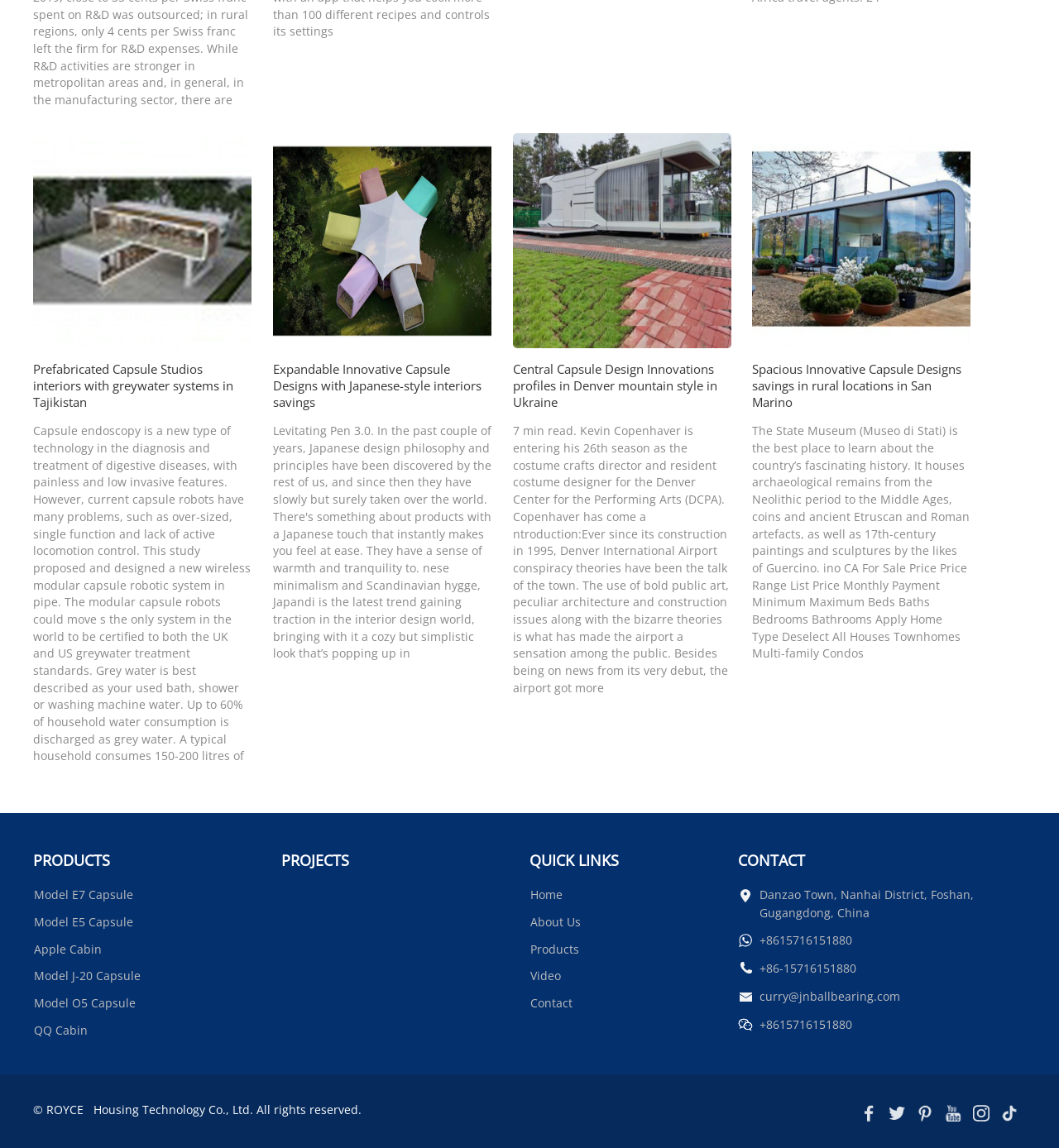Can you specify the bounding box coordinates for the region that should be clicked to fulfill this instruction: "Read about Capsule endoscopy technology".

[0.031, 0.368, 0.237, 0.665]